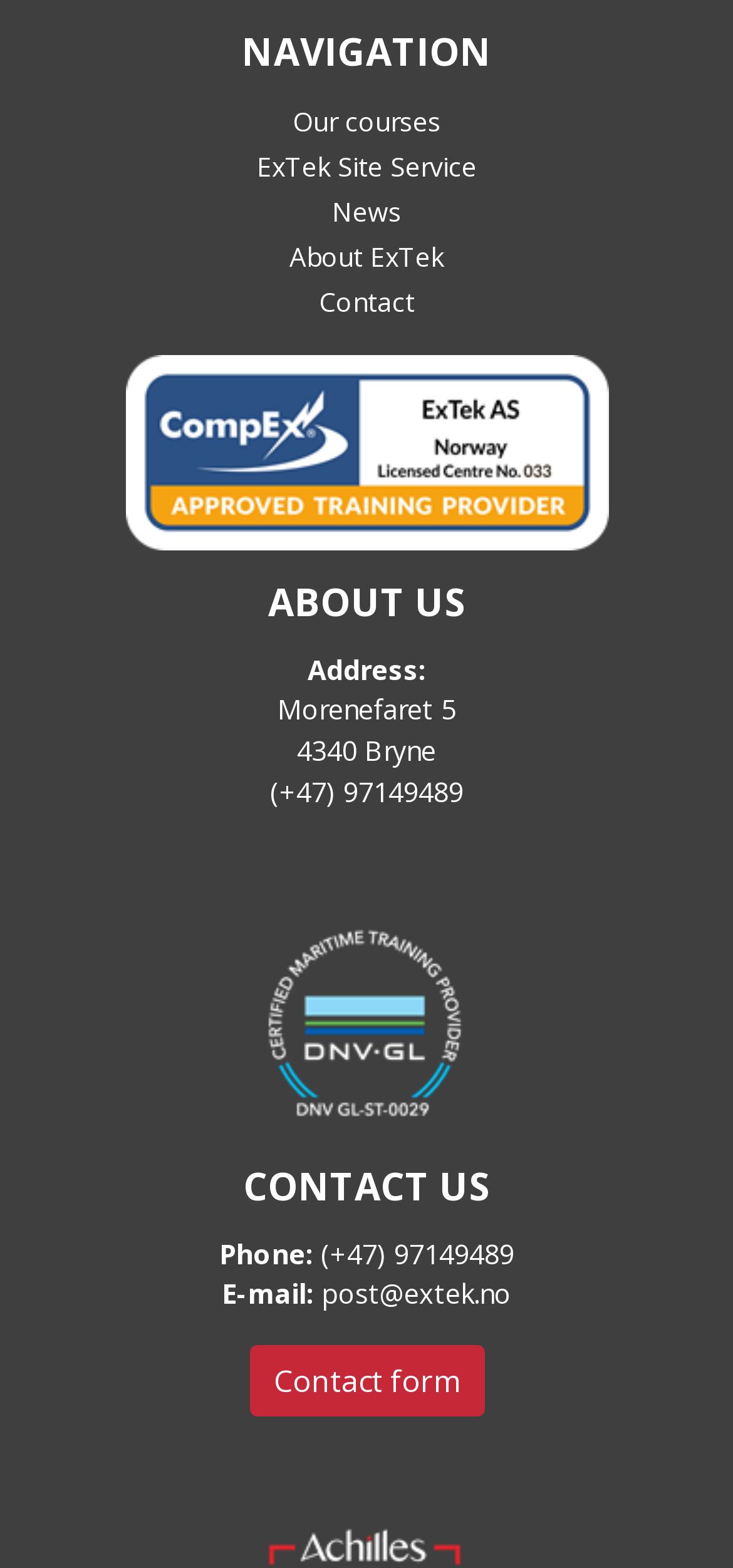What is the email address of the company?
Please elaborate on the answer to the question with detailed information.

The email address of the company can be found in the 'CONTACT US' section, where it is listed as 'E-mail:' followed by 'post@extek.no'.